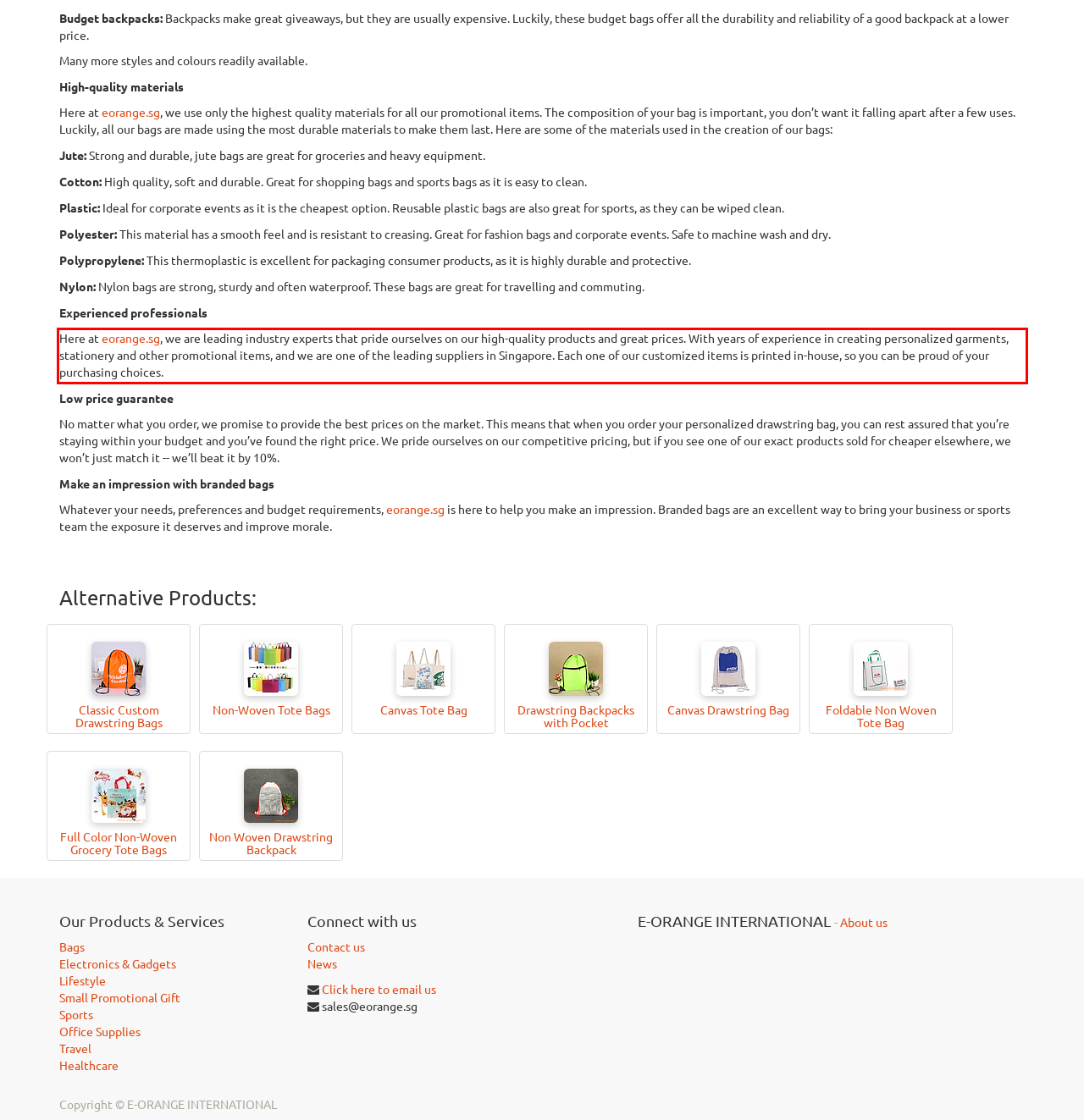Please examine the screenshot of the webpage and read the text present within the red rectangle bounding box.

Here at eorange.sg, we are leading industry experts that pride ourselves on our high-quality products and great prices. With years of experience in creating personalized garments, stationery and other promotional items, and we are one of the leading suppliers in Singapore. Each one of our customized items is printed in-house, so you can be proud of your purchasing choices.